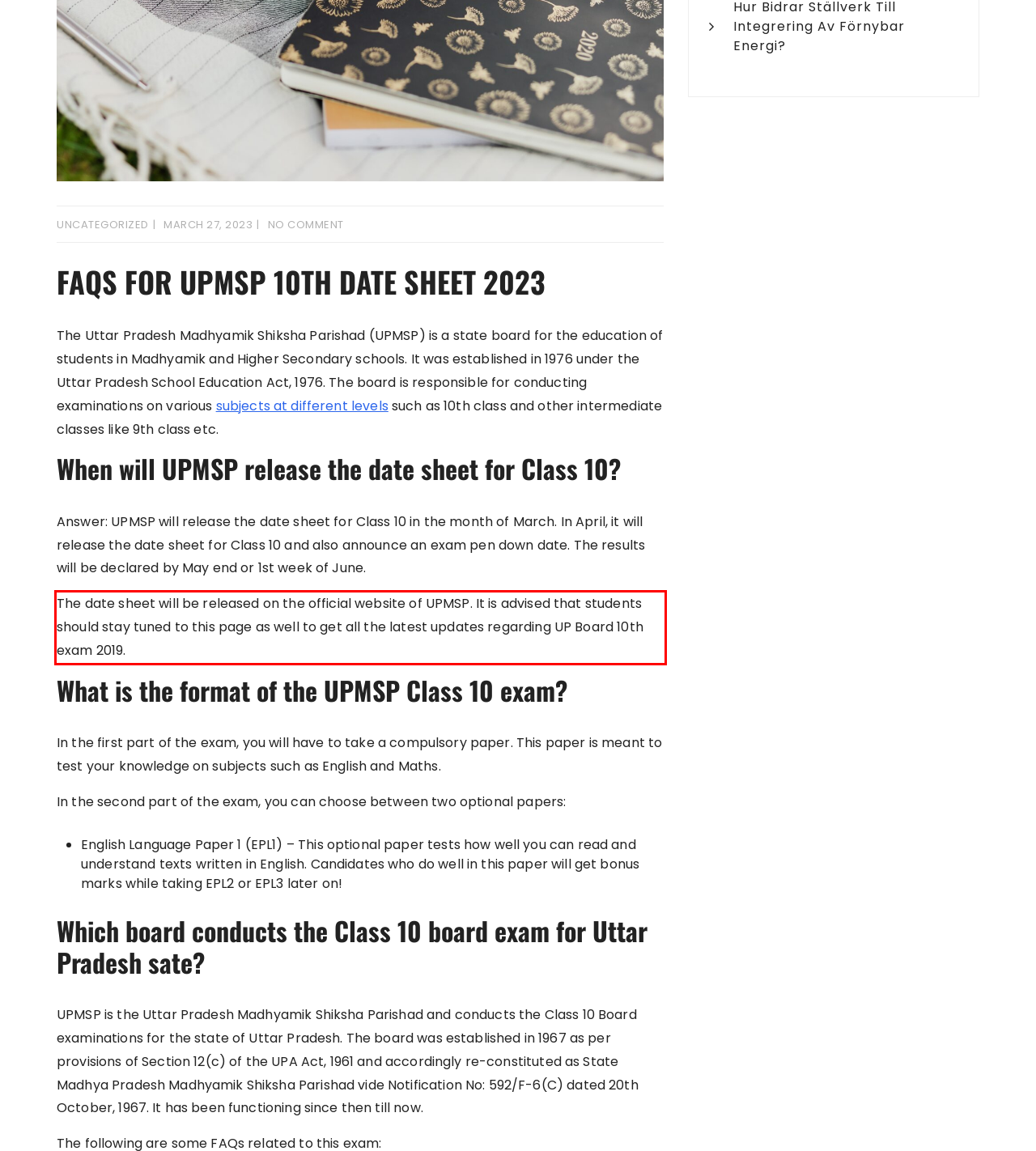Please perform OCR on the text within the red rectangle in the webpage screenshot and return the text content.

The date sheet will be released on the official website of UPMSP. It is advised that students should stay tuned to this page as well to get all the latest updates regarding UP Board 10th exam 2019.